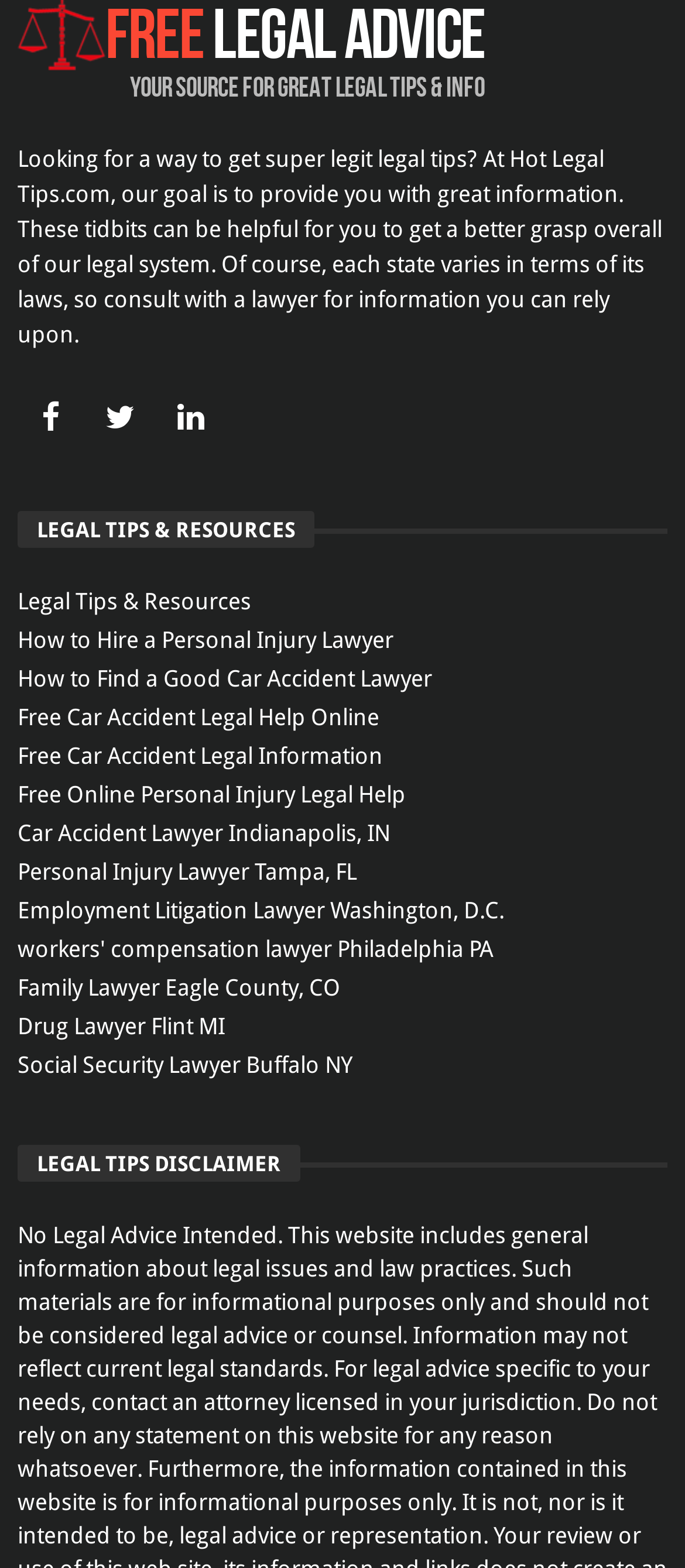Extract the bounding box coordinates for the described element: "Legal Tips & Resources". The coordinates should be represented as four float numbers between 0 and 1: [left, top, right, bottom].

[0.026, 0.373, 0.974, 0.398]